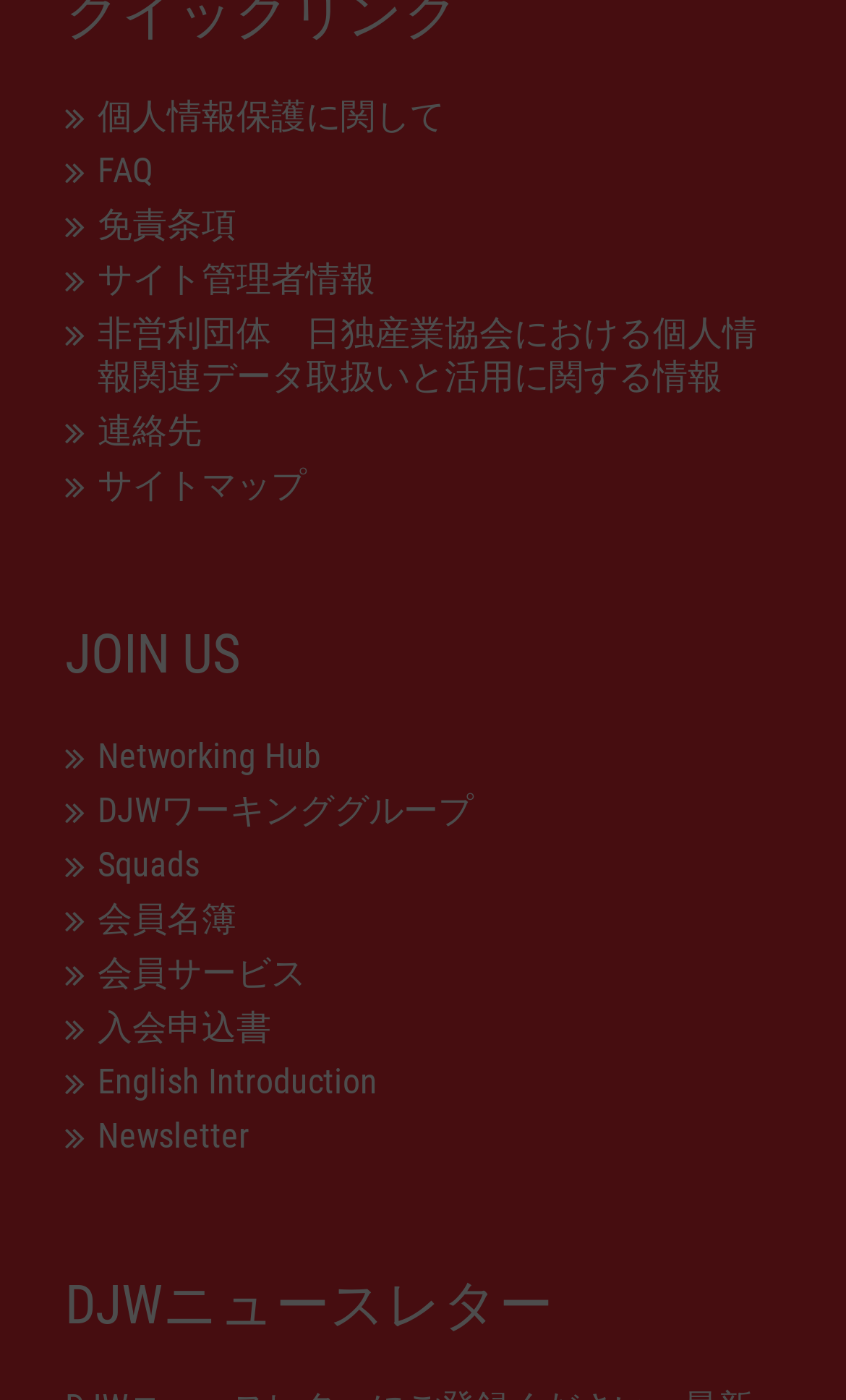Respond with a single word or phrase:
How many links are there under the 'JOIN US' heading?

5